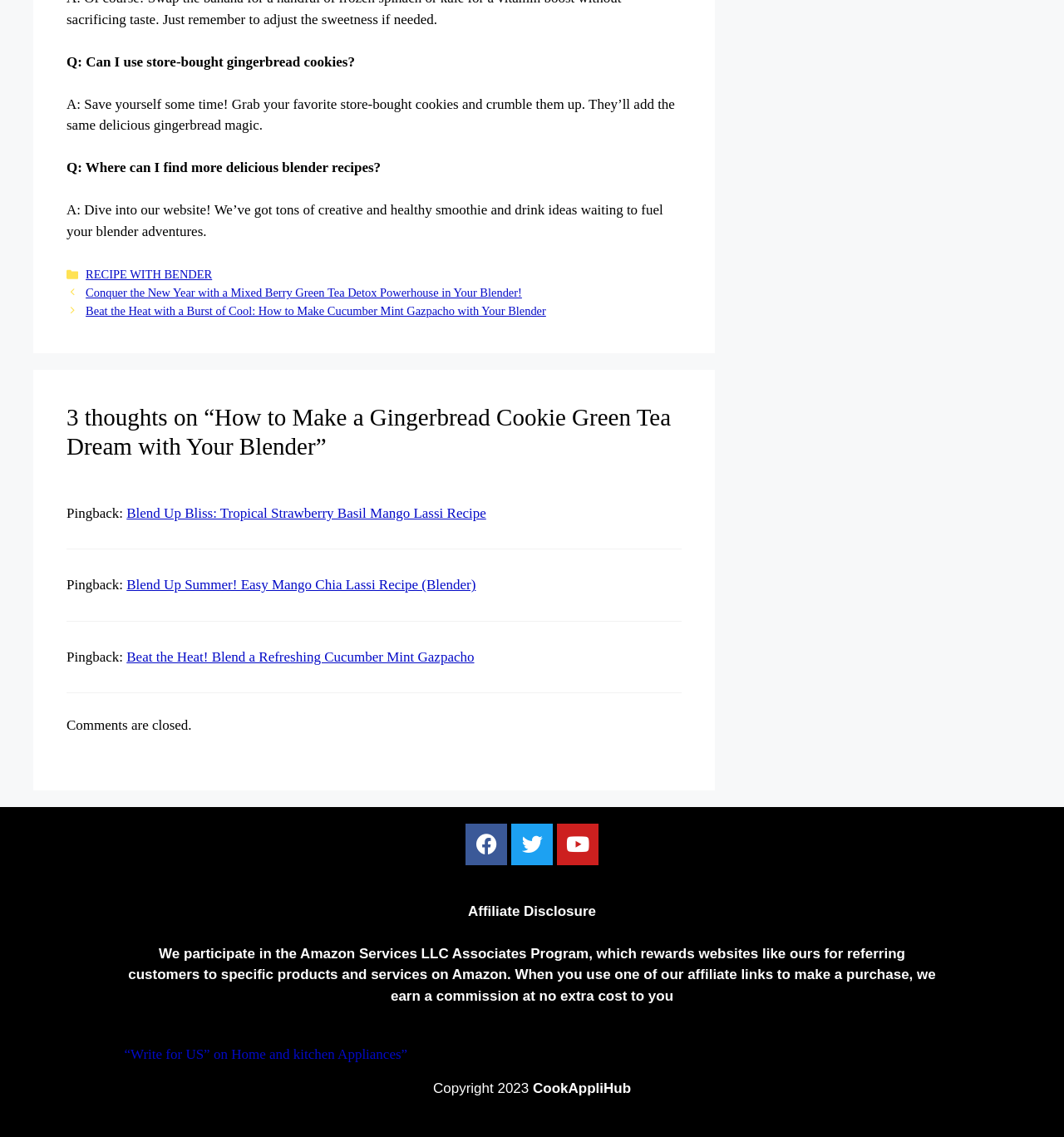Based on what you see in the screenshot, provide a thorough answer to this question: What social media platforms are available for following?

The footer section of the webpage has links to Facebook, Twitter, and Youtube, indicating that the website has a presence on these social media platforms and users can follow them for updates.